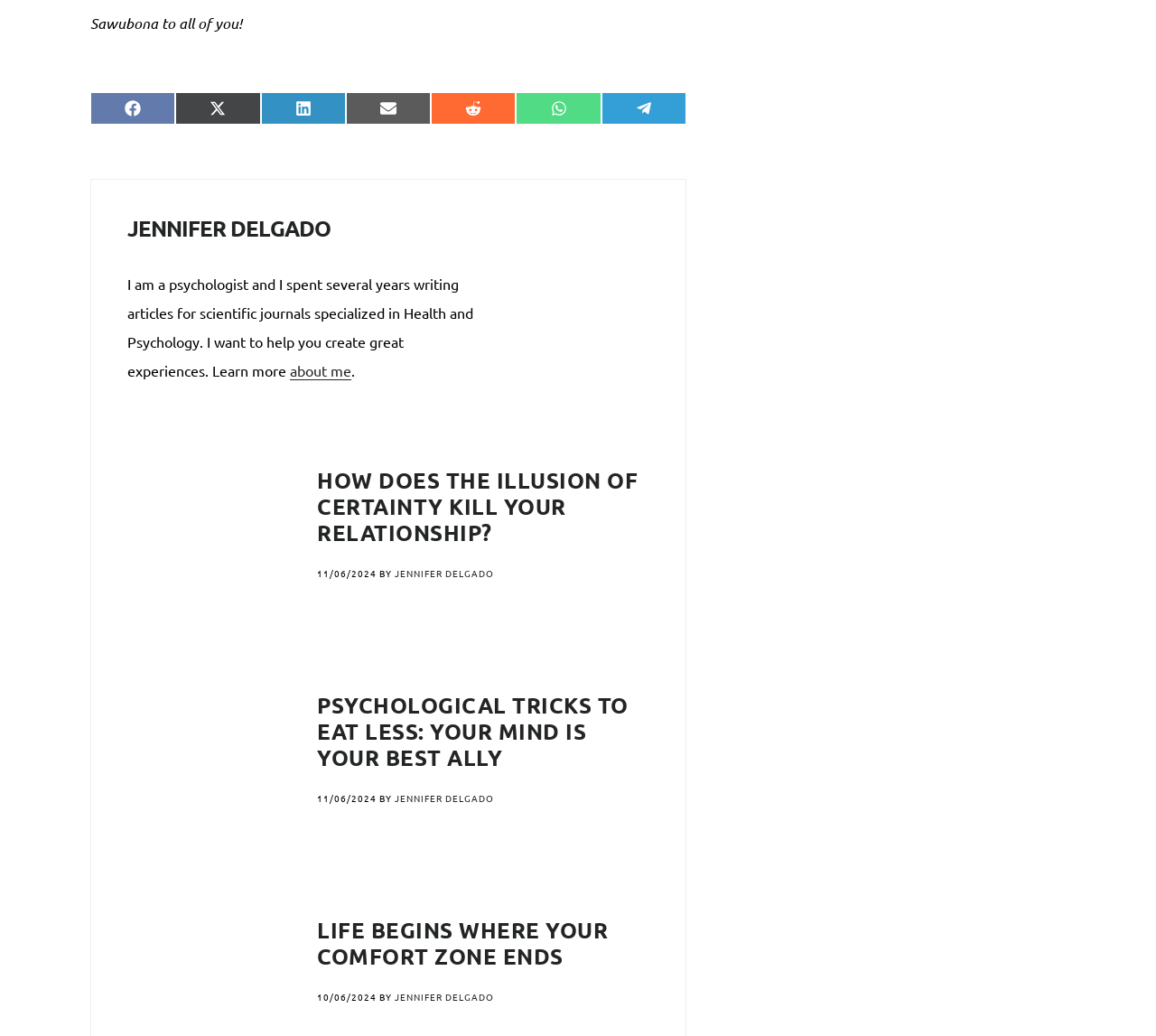Specify the bounding box coordinates of the element's area that should be clicked to execute the given instruction: "Learn more about Jennifer Delgado". The coordinates should be four float numbers between 0 and 1, i.e., [left, top, right, bottom].

[0.251, 0.349, 0.304, 0.367]